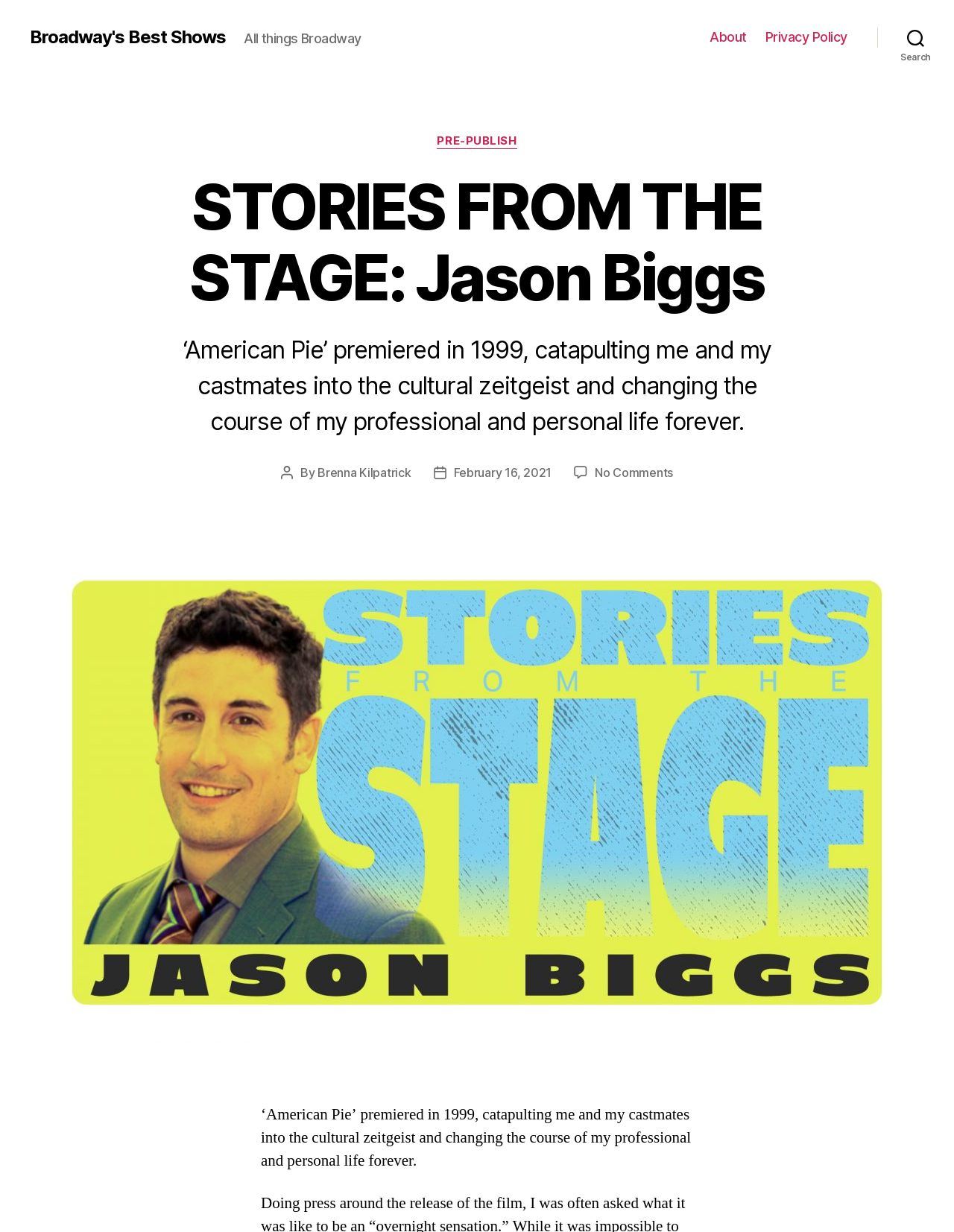Please determine the heading text of this webpage.

STORIES FROM THE STAGE: Jason Biggs